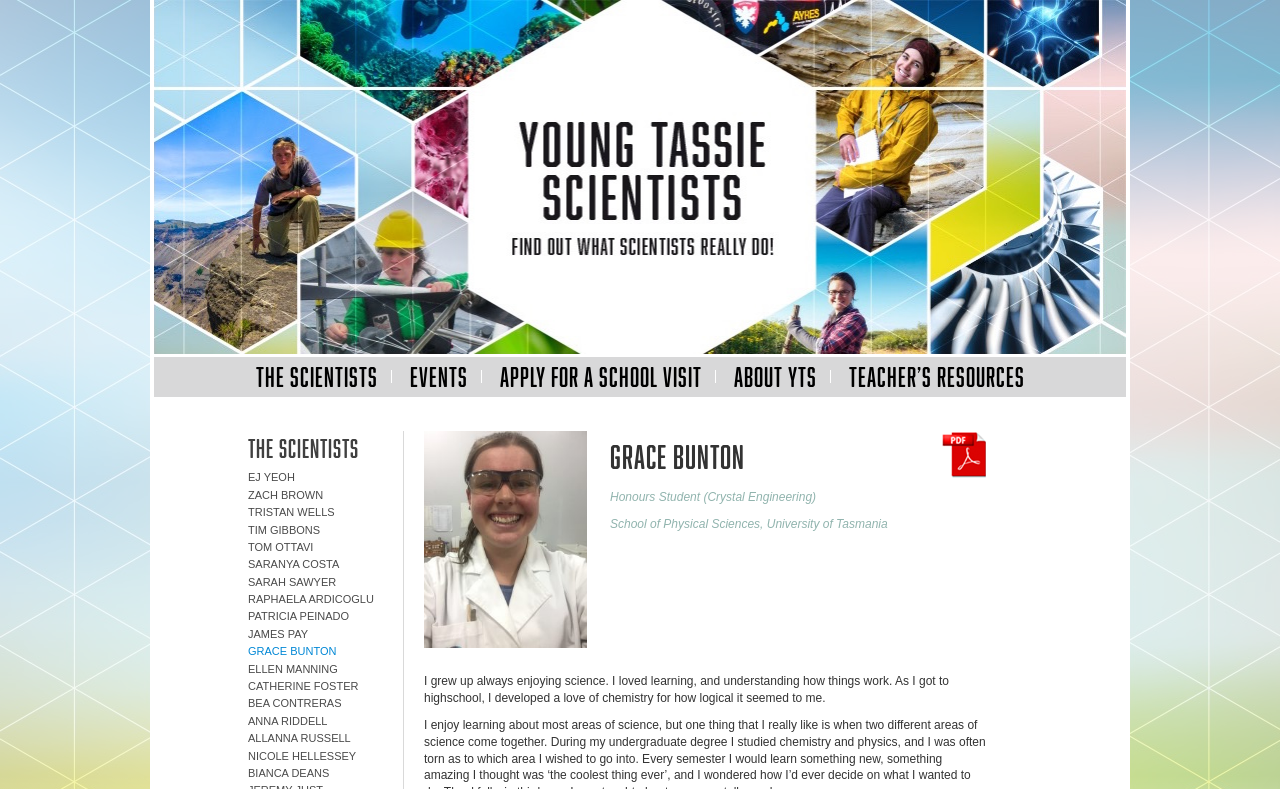Could you indicate the bounding box coordinates of the region to click in order to complete this instruction: "Go to 'About' page".

None